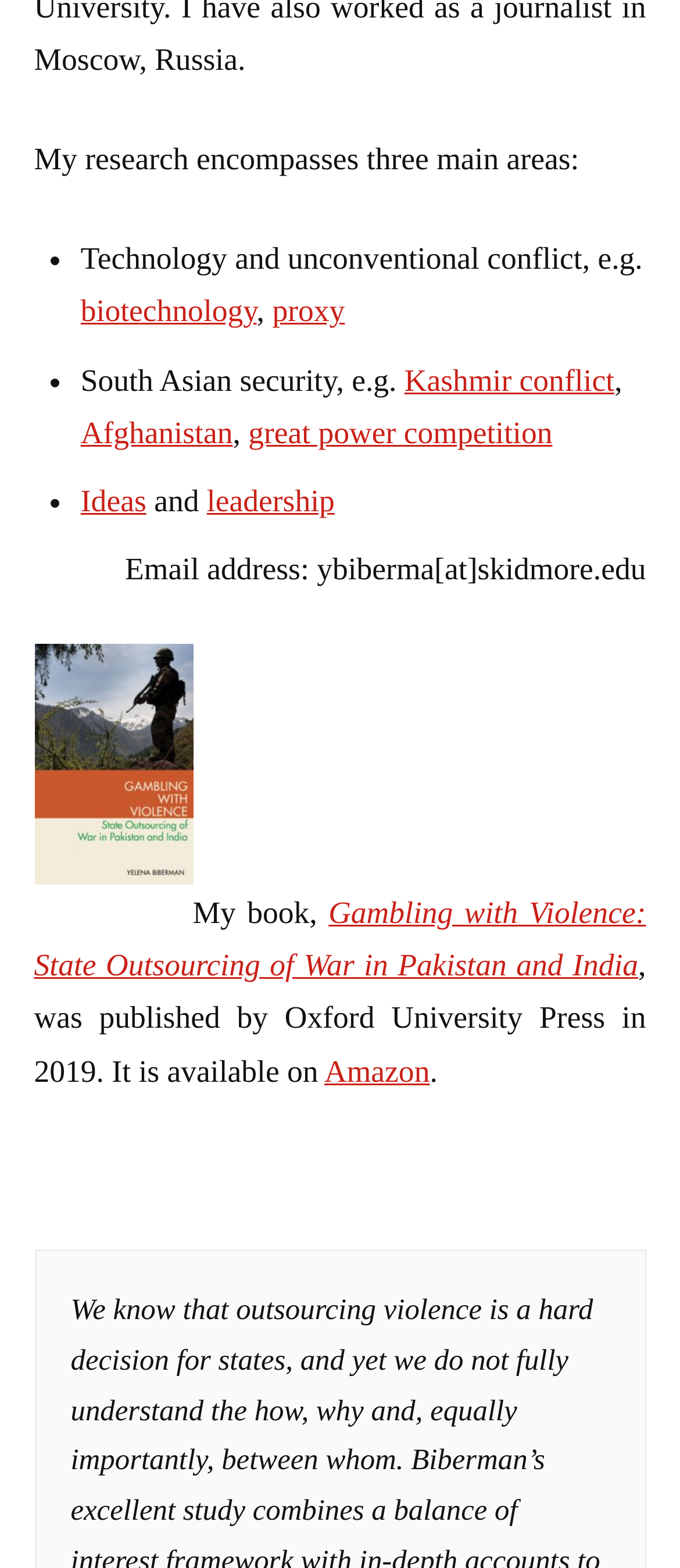Refer to the image and offer a detailed explanation in response to the question: What is the email address of the researcher?

The webpage provides the researcher's email address as 'ybiberma[at]skidmore.edu'.